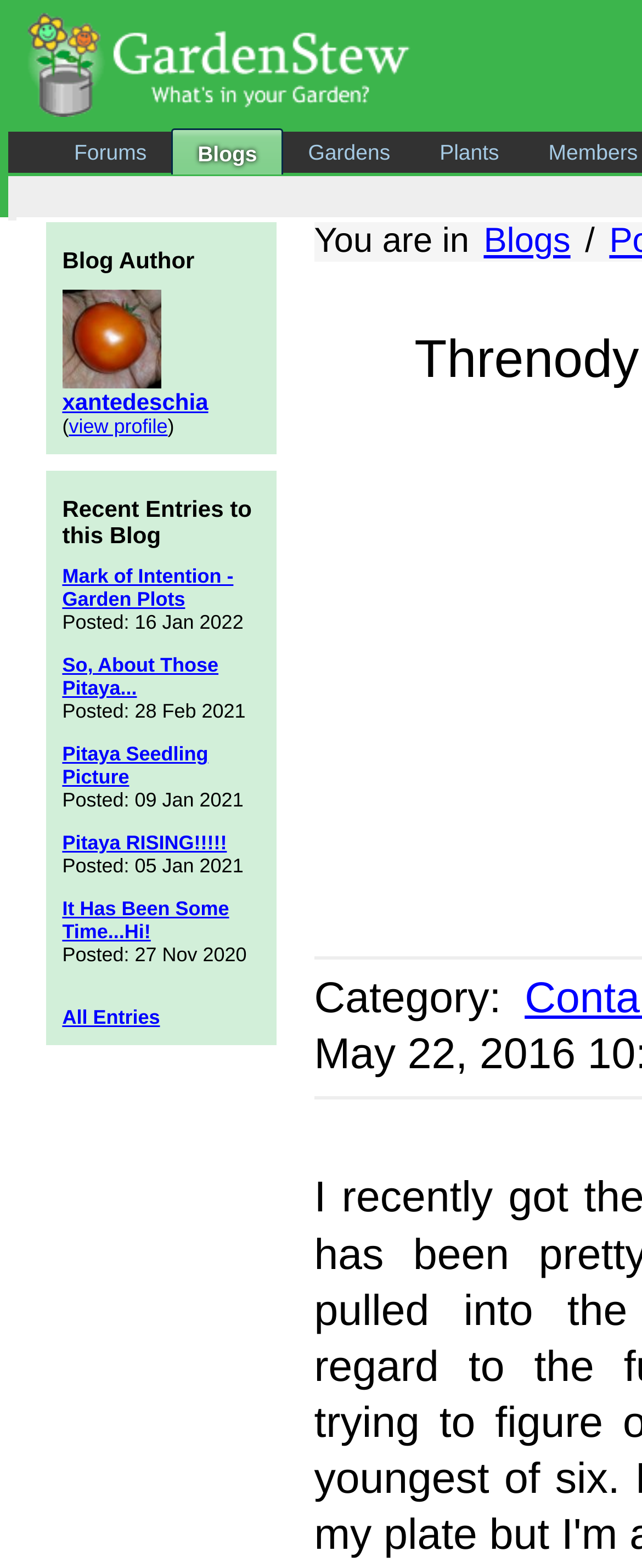Reply to the question with a single word or phrase:
What is the category of the blog entries?

Category: